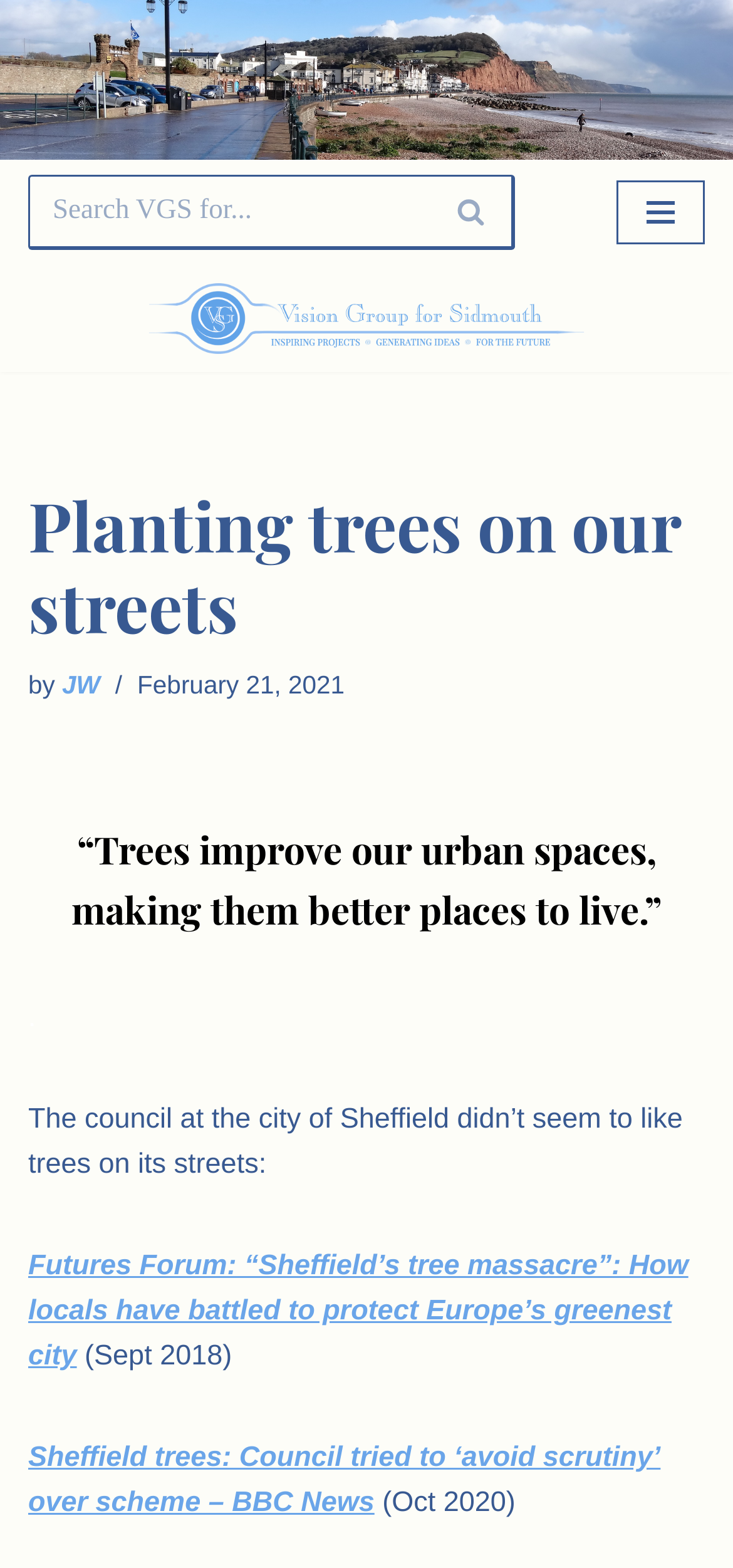What is the topic of the article?
Give a single word or phrase answer based on the content of the image.

Trees in Sheffield